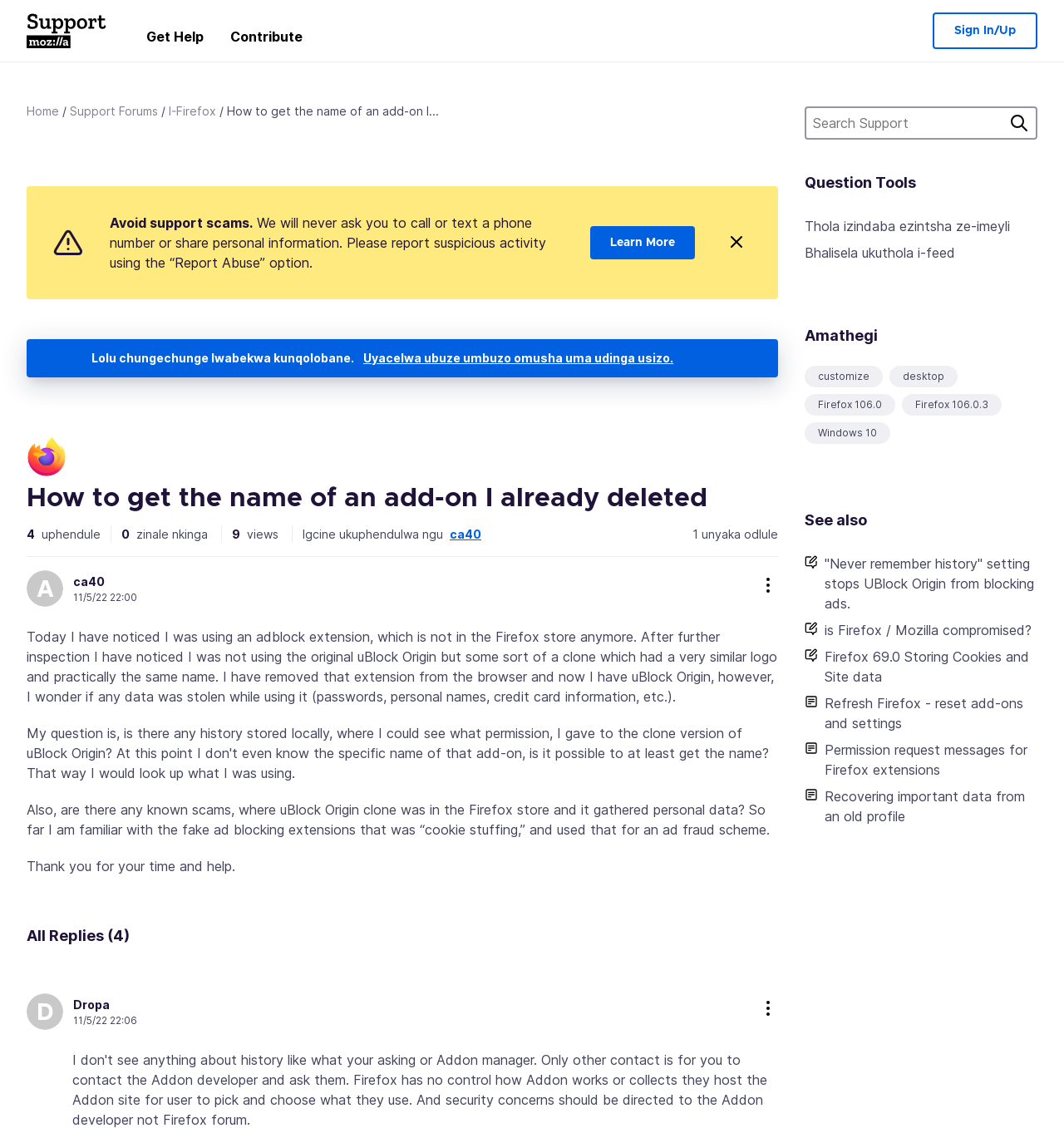Pinpoint the bounding box coordinates of the clickable area needed to execute the instruction: "Click the 'ca40' link". The coordinates should be specified as four float numbers between 0 and 1, i.e., [left, top, right, bottom].

[0.423, 0.467, 0.452, 0.48]